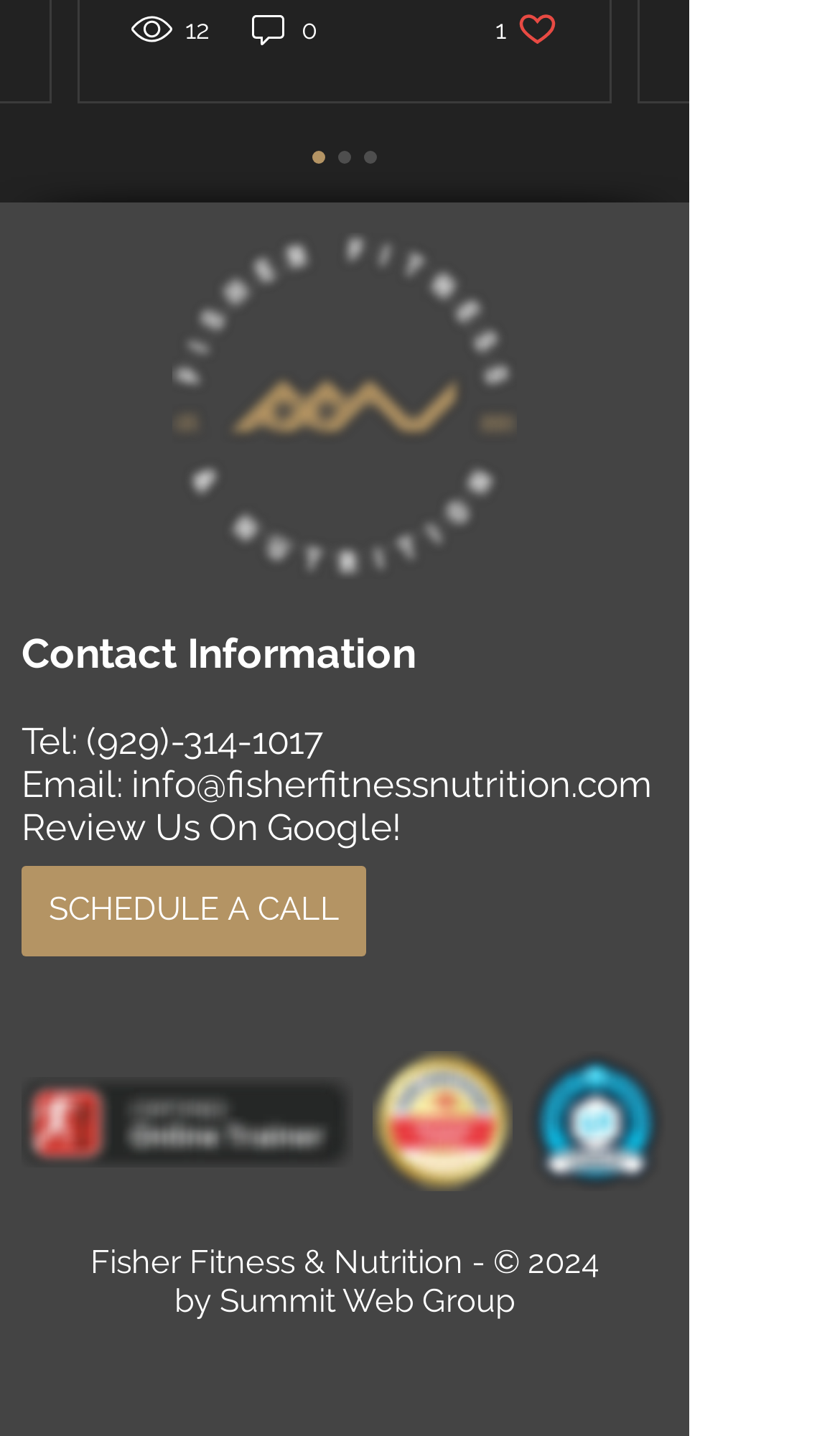Find the bounding box coordinates for the UI element that matches this description: "aria-label="White Instagram Icon"".

[0.136, 0.679, 0.226, 0.732]